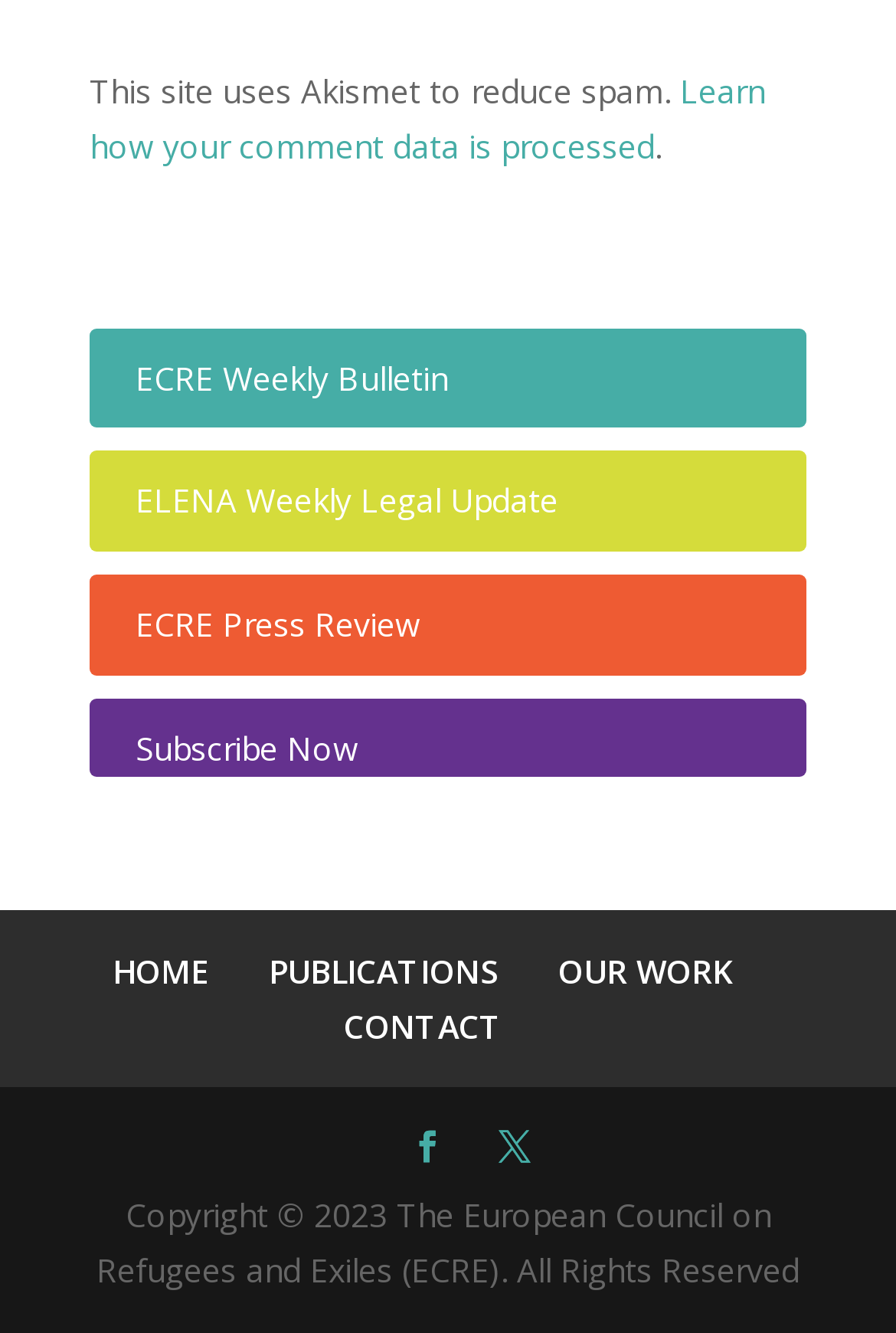Find the bounding box coordinates of the element to click in order to complete this instruction: "Subscribe to newsletter". The bounding box coordinates must be four float numbers between 0 and 1, denoted as [left, top, right, bottom].

[0.151, 0.545, 0.4, 0.577]